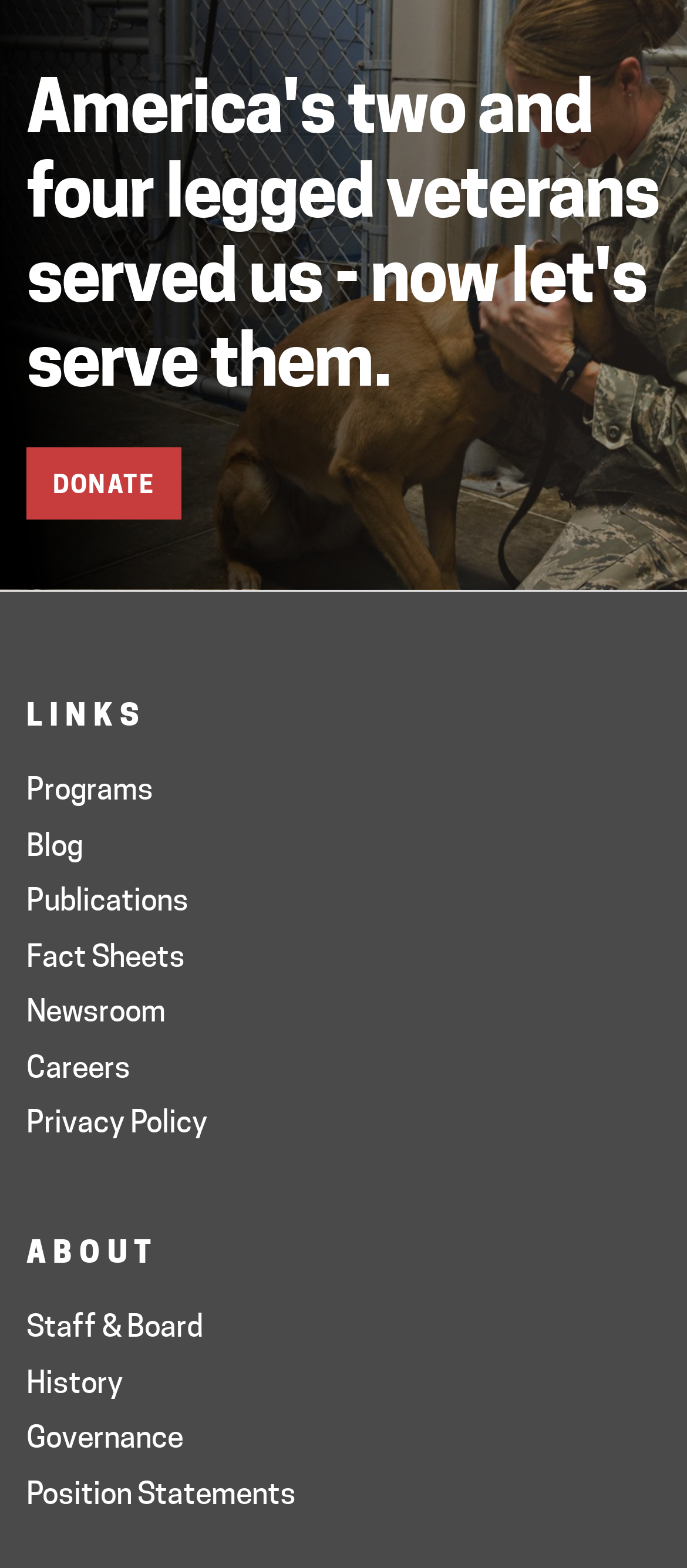Given the element description: "Skip to content", predict the bounding box coordinates of the UI element it refers to, using four float numbers between 0 and 1, i.e., [left, top, right, bottom].

None